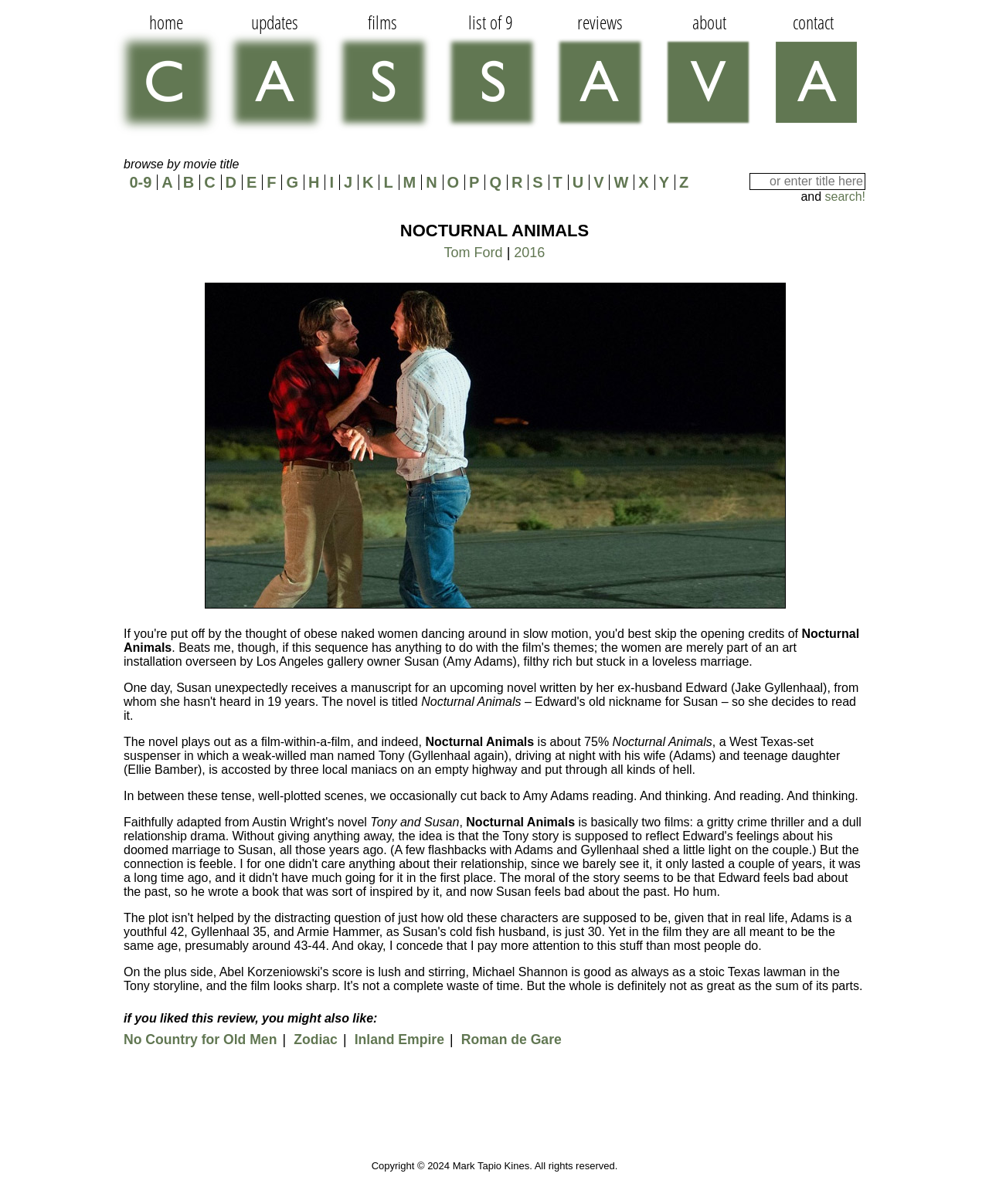Illustrate the webpage thoroughly, mentioning all important details.

This webpage is about the movie "Nocturnal Animals" by Cassava Films. At the top, there are seven navigation links: "home", "updates", "films", "list of 9", "reviews", "about", and "contact". Below these links, there is a search bar with a text box and a "search!" button. 

To the right of the search bar, there is a heading "browse by movie title" followed by 26 alphabetical links from "0-9" to "Z". 

Below the search bar and alphabetical links, there is an article about the movie "Nocturnal Animals". The article has a heading "NOCTURNAL ANIMALS" followed by the director's name "Tom Ford" and the release year "2016". 

The article then provides a summary of the movie, describing it as a film-within-a-film and a West Texas-set suspense thriller. The text is divided into several paragraphs, with some sentences highlighted as separate blocks of text. 

At the bottom of the article, there is a heading "if you liked this review, you might also like:" followed by four links to other movie reviews: "No Country for Old Men", "Zodiac", "Inland Empire", and "Roman de Gare". 

Finally, at the very bottom of the page, there is a copyright notice stating "Copyright © 2024 Mark Tapio Kines. All rights reserved."